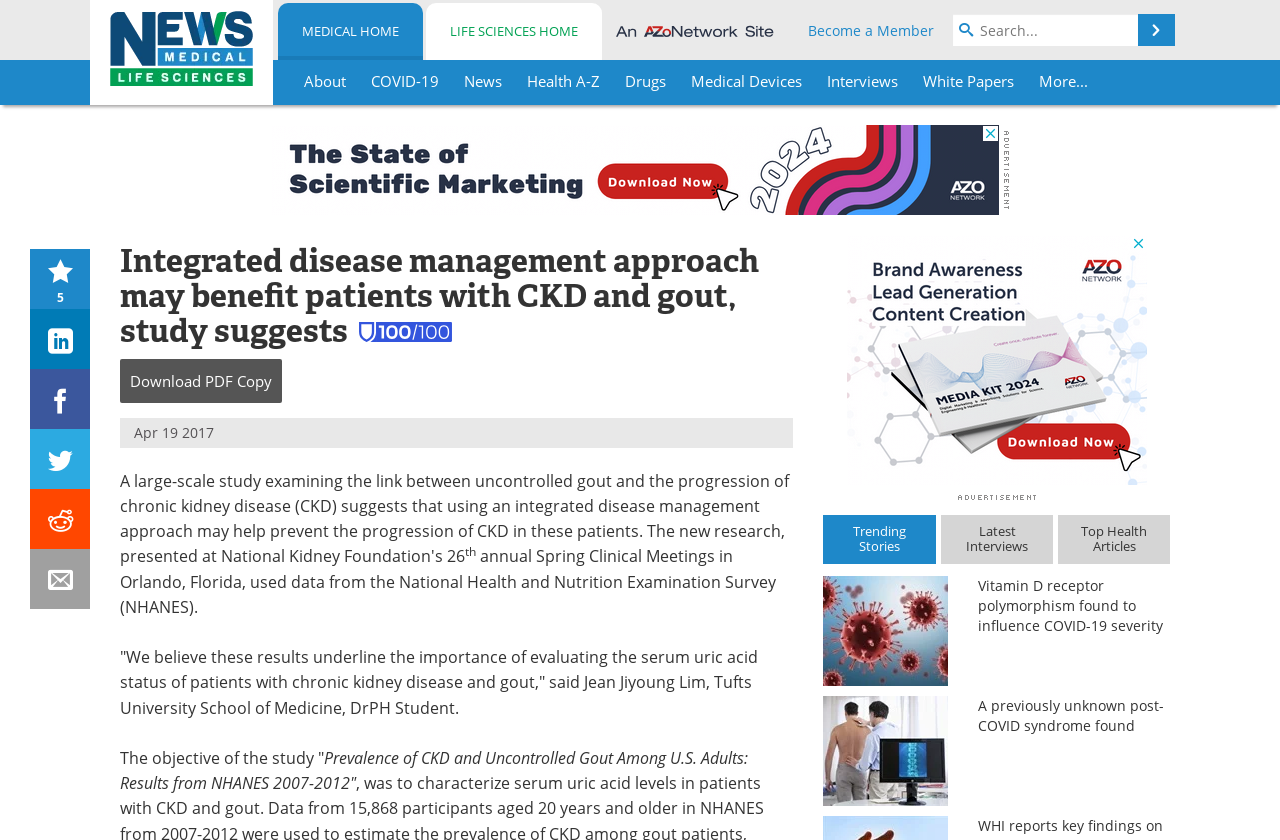How many trending stories are shown on the webpage?
Using the information presented in the image, please offer a detailed response to the question.

I counted the number of trending stories by looking at the links with titles 'Vitamin D receptor polymorphism found to influence COVID-19 severity', 'A previously unknown post-COVID syndrome found', and another identical link, which are located at the bottom of the webpage.